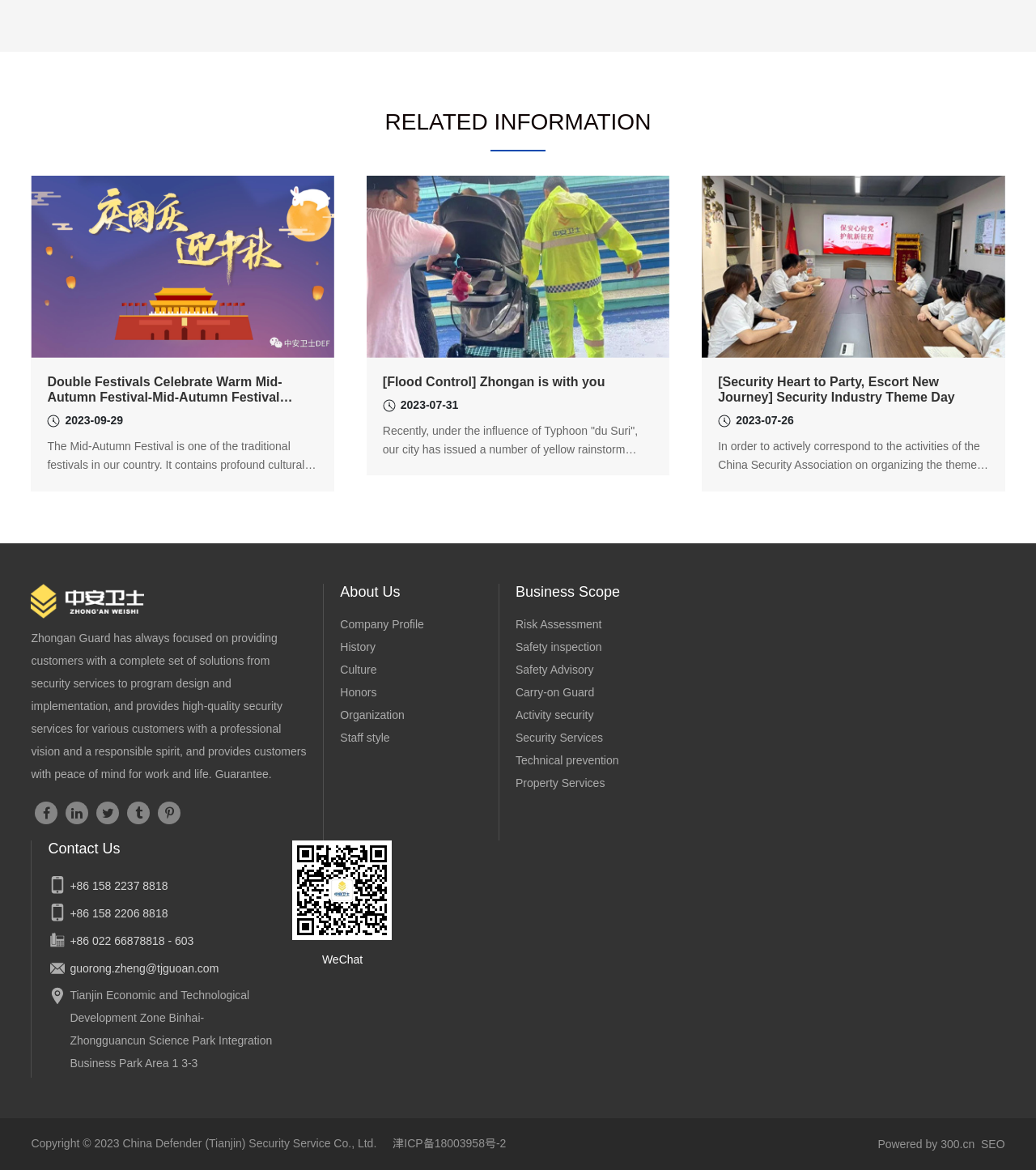Could you find the bounding box coordinates of the clickable area to complete this instruction: "View risk assessment services"?

[0.498, 0.528, 0.581, 0.539]